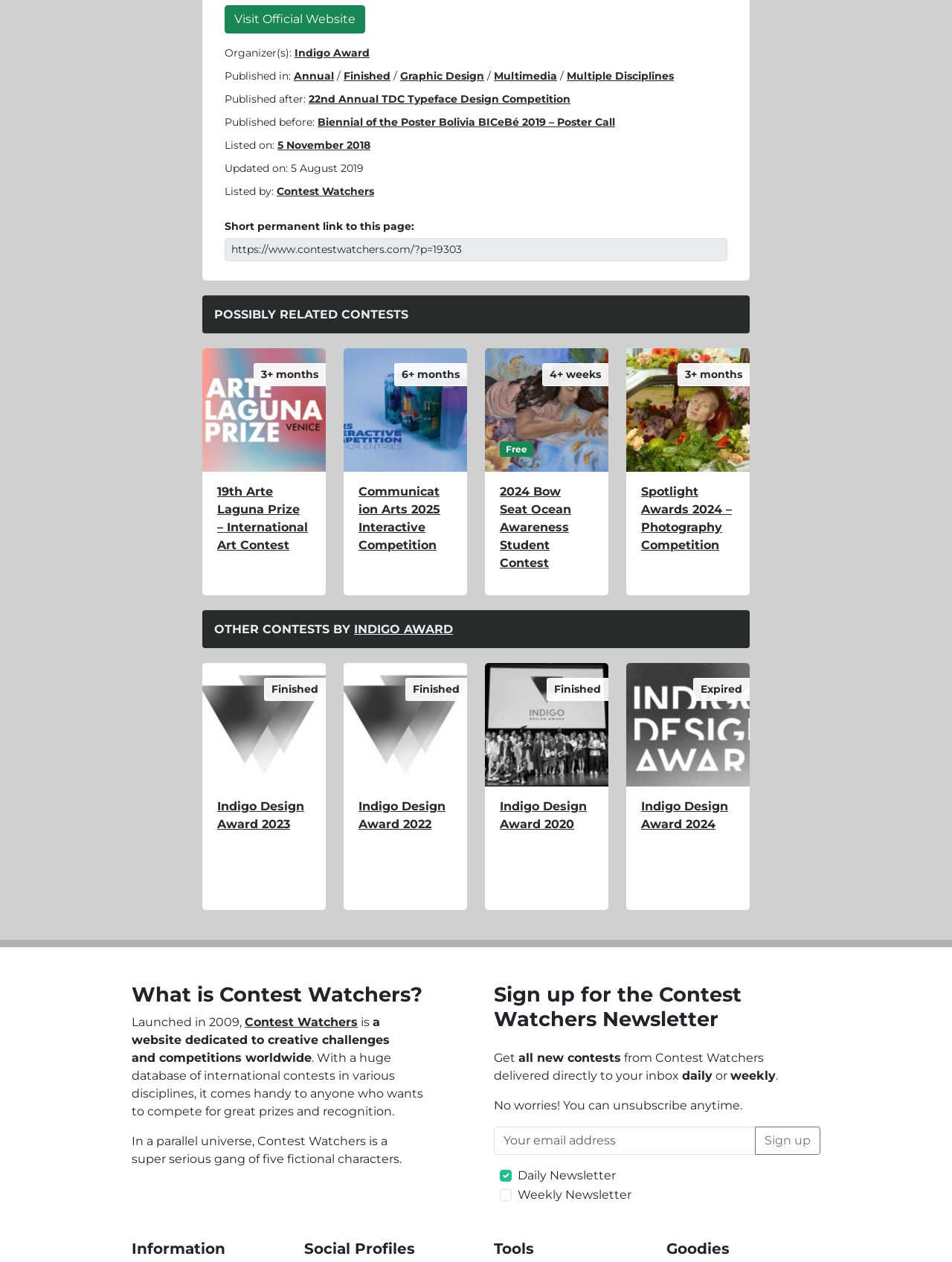Please identify the bounding box coordinates of the element I should click to complete this instruction: 'Click the 'Visit Official Website' link'. The coordinates should be given as four float numbers between 0 and 1, like this: [left, top, right, bottom].

[0.236, 0.004, 0.384, 0.026]